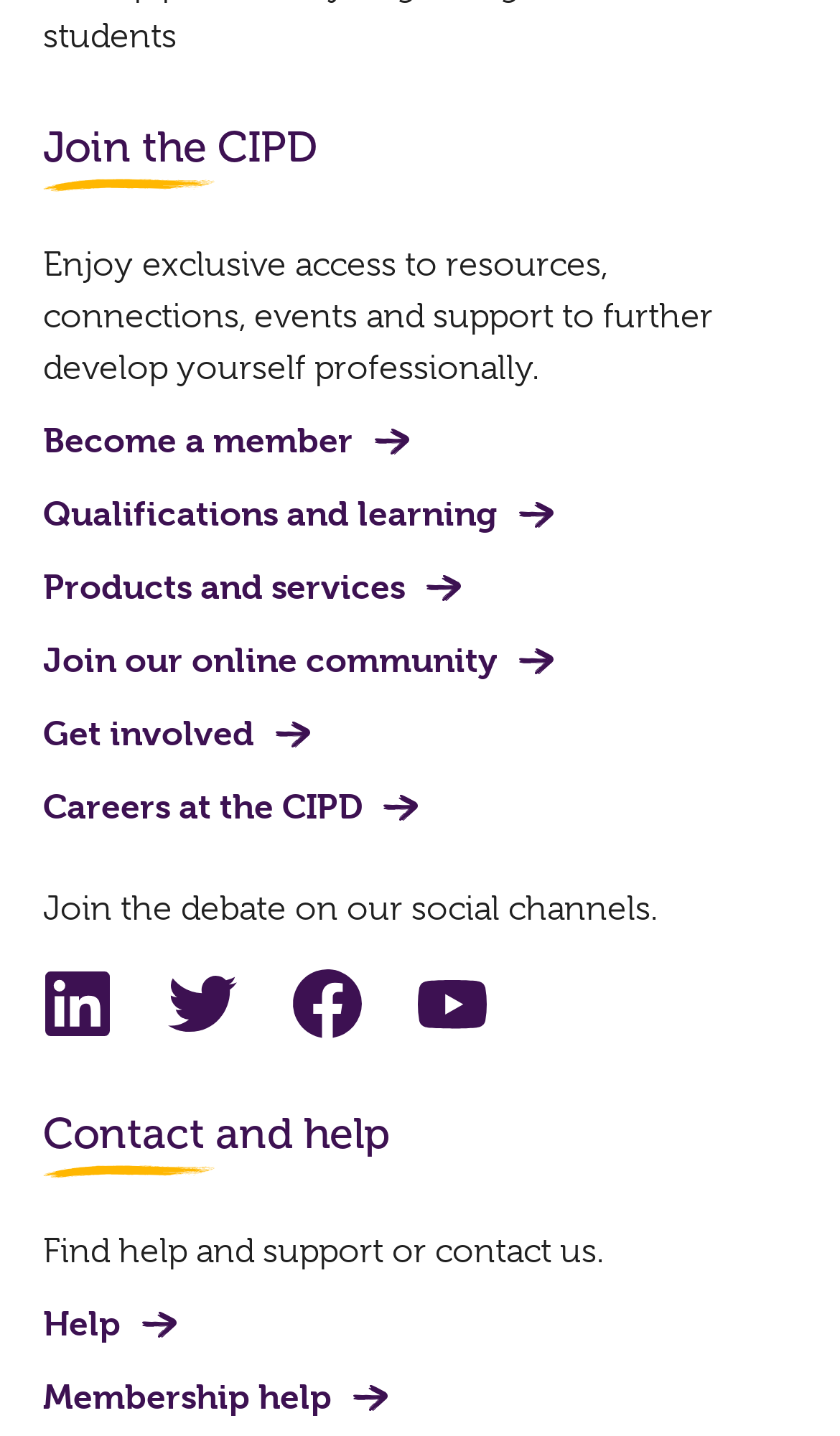Locate the bounding box coordinates of the clickable area needed to fulfill the instruction: "Visit Qualifications and learning".

[0.051, 0.341, 0.669, 0.377]